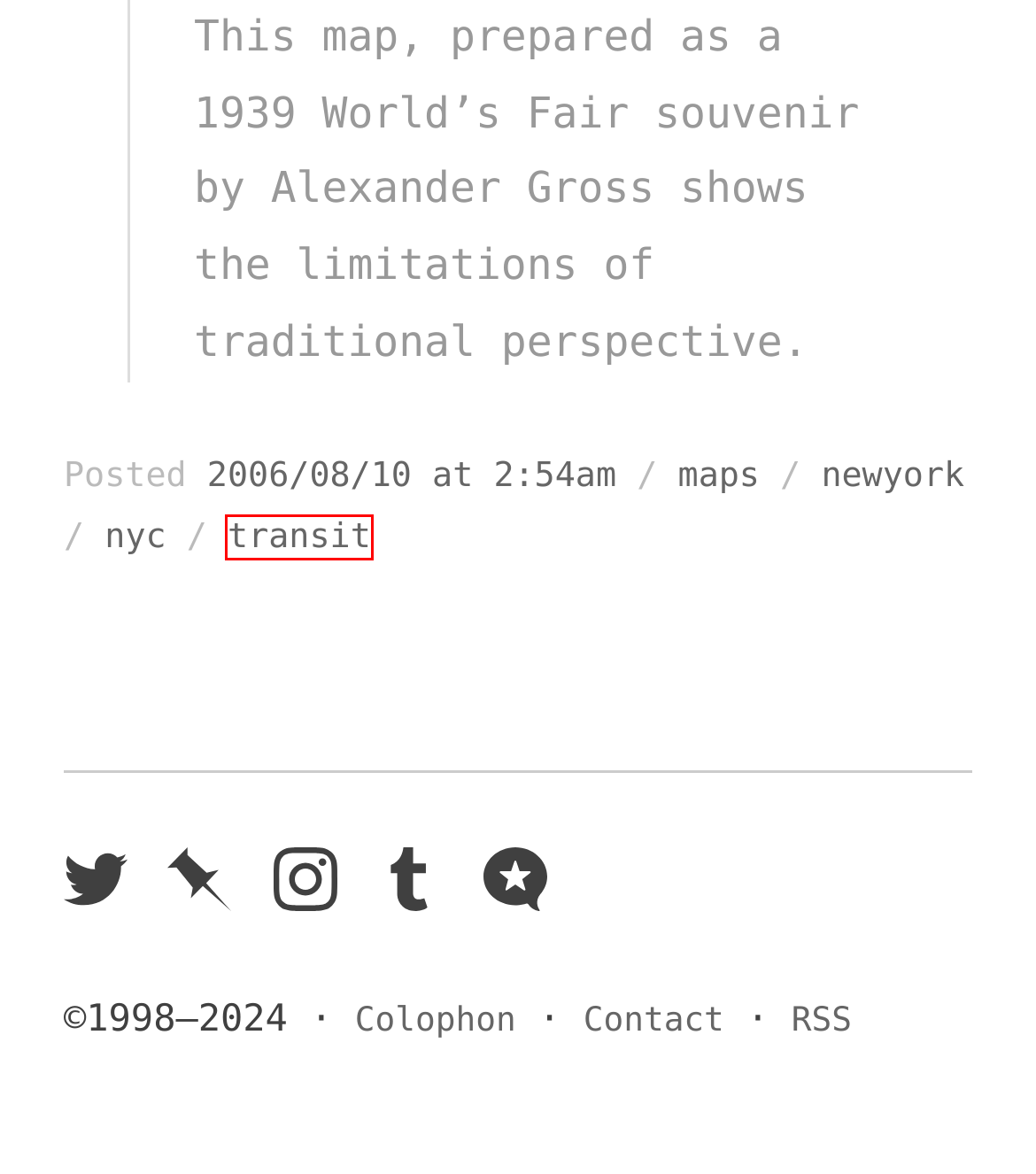Given a screenshot of a webpage with a red bounding box around an element, choose the most appropriate webpage description for the new page displayed after clicking the element within the bounding box. Here are the candidates:
A. transit – Dave Kellam
B. maps – Dave Kellam
C. Contact – Dave Kellam
D. Colophon – Dave Kellam
E. Pinboard: public bookmarks for davekellam
F. Dave Kellam
G. newyork – Dave Kellam
H. Micro.blog - @davekellam

A